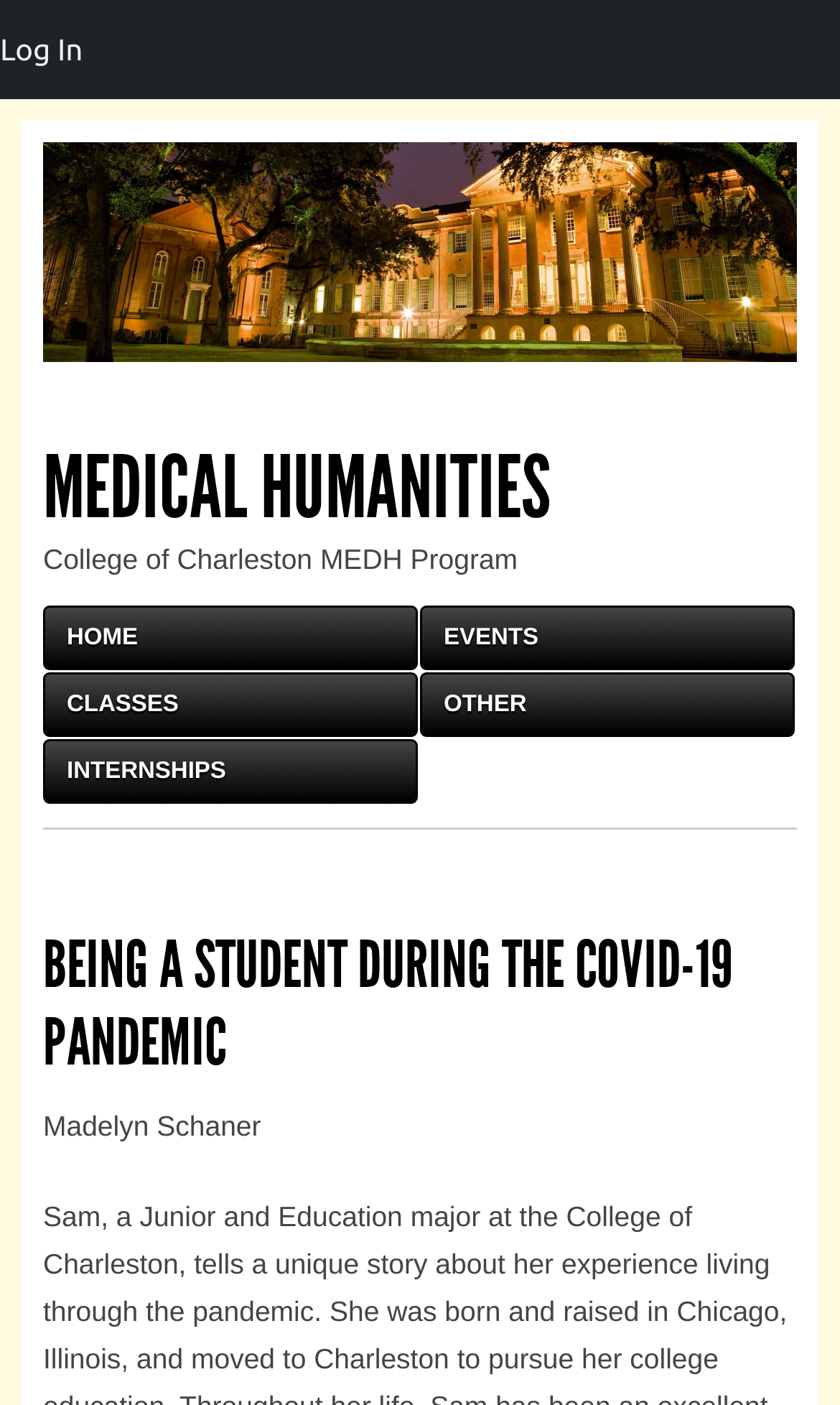Kindly provide the bounding box coordinates of the section you need to click on to fulfill the given instruction: "go to home page".

None